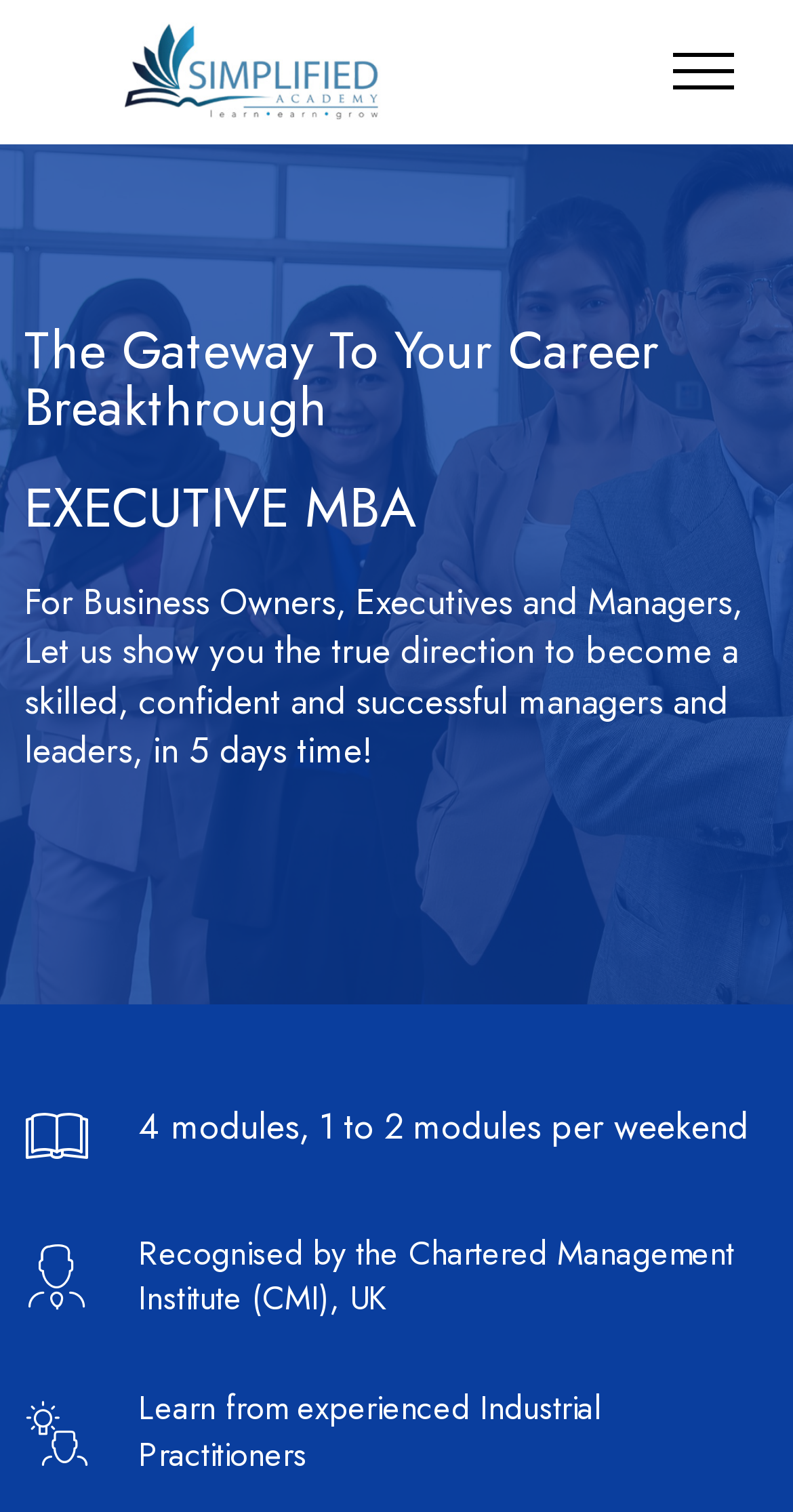Using the format (top-left x, top-left y, bottom-right x, bottom-right y), and given the element description, identify the bounding box coordinates within the screenshot: aria-label="Toggle navigation"

[0.849, 0.034, 0.928, 0.061]